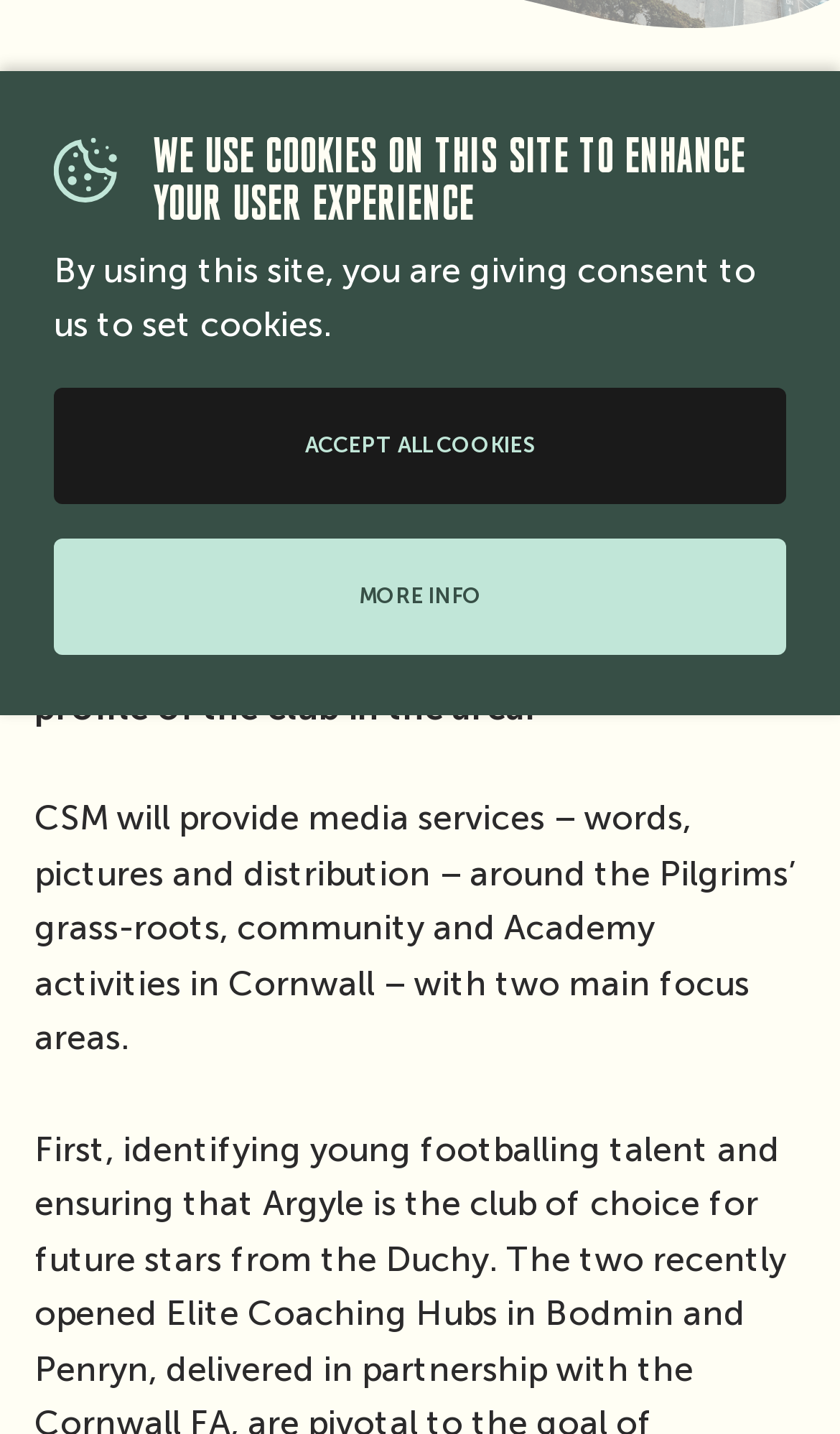Locate the bounding box of the UI element based on this description: "50/50 Match Day Draw". Provide four float numbers between 0 and 1 as [left, top, right, bottom].

[0.041, 0.964, 0.959, 0.994]